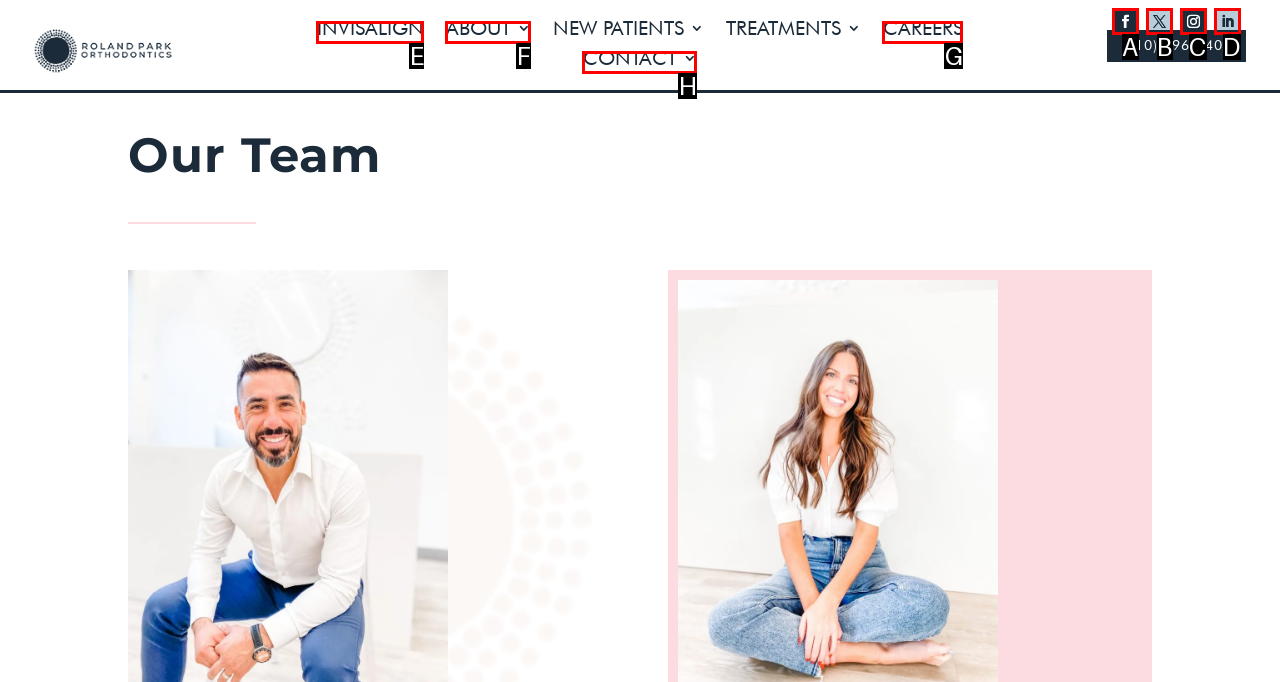Choose the HTML element that best fits the given description: Contact. Answer by stating the letter of the option.

H